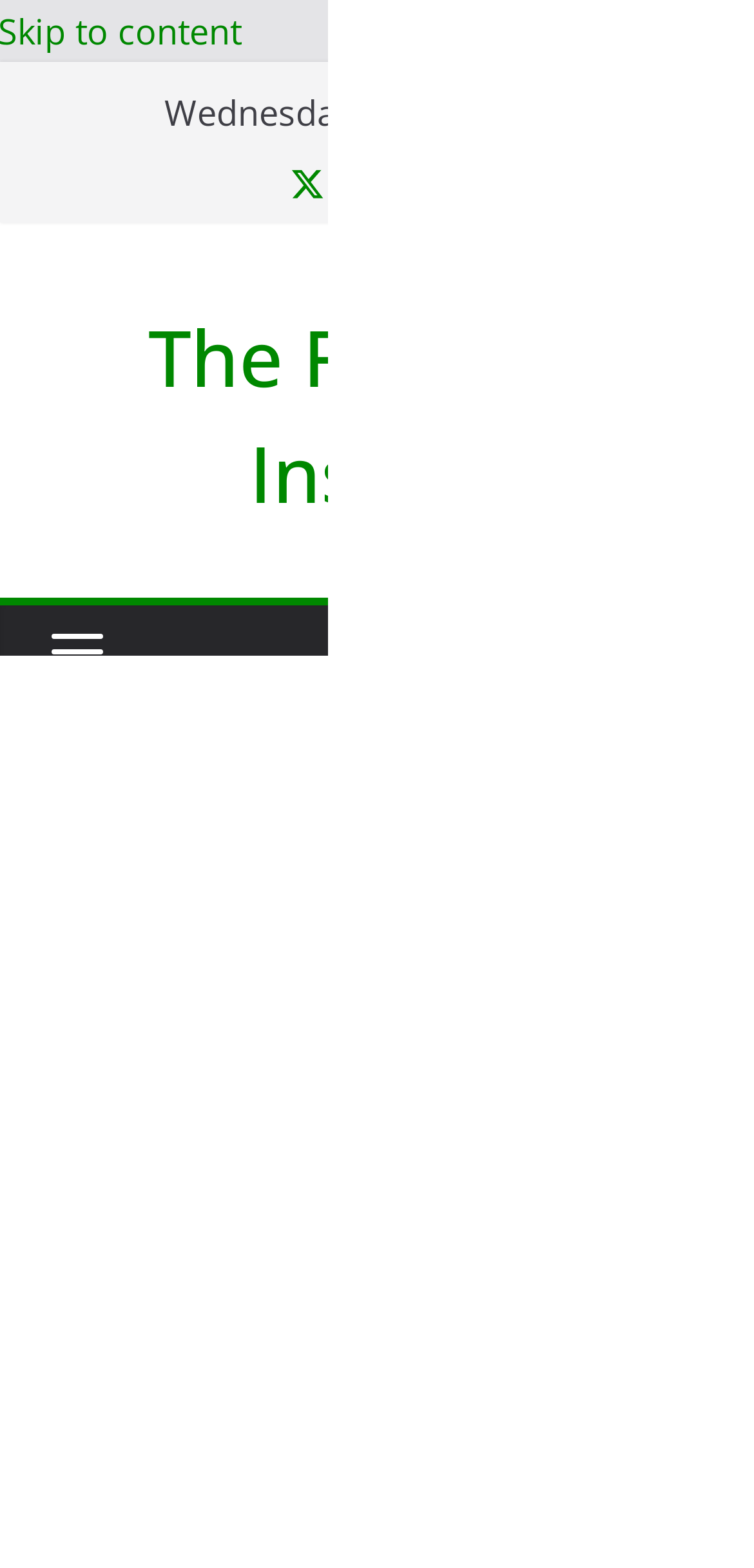Describe all the visual and textual components of the webpage comprehensively.

The webpage is about sustainable water use in farms, with a focus on benefits, strategies, examples, and government incentives. At the top, there is a date displayed, "Wednesday, June 12, 2024", followed by social media links to Twitter, Pinterest, and LinkedIn. 

Below the date, there is a heading "The Farming Insider" with a link to the same name. A menu button is located to the right of the heading, accompanied by an image. 

Further down, there is a prominent header "Sustainable Water Use in Farms" with an image to its left. Below the header, there is a link to "CROP CULTIVATION AND MANAGEMENT" and an image. The author's name, "Nicholas Kennedy", is displayed, along with the text "23 min read" and "Last Updated on March 2, 2024". 

The main content of the webpage starts with a heading "Introduction", which is located at the bottom of the page. There are no other visible UI elements or text beyond this point.